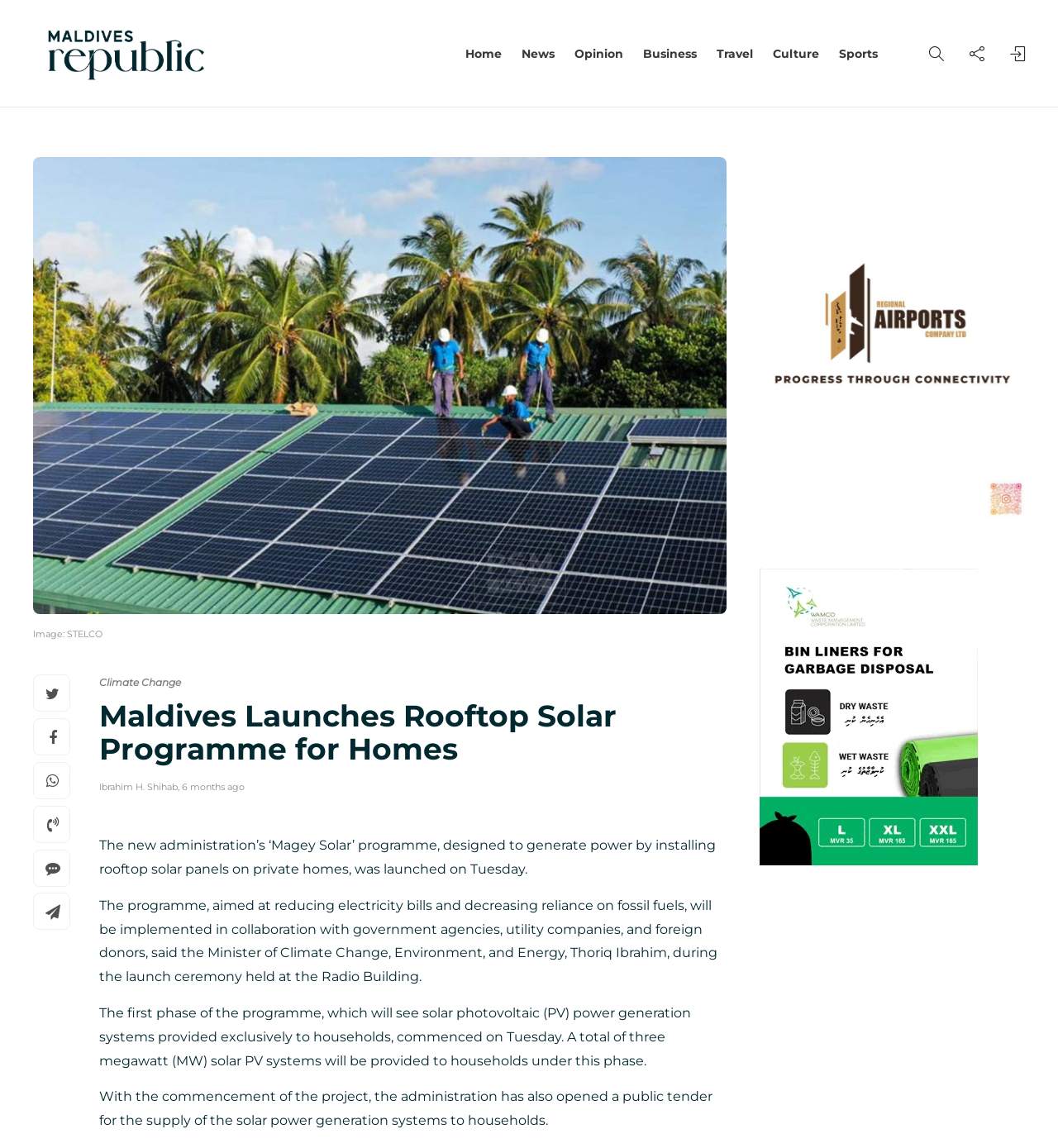Find the bounding box coordinates of the element's region that should be clicked in order to follow the given instruction: "Read more on Climate Change". The coordinates should consist of four float numbers between 0 and 1, i.e., [left, top, right, bottom].

[0.094, 0.589, 0.171, 0.6]